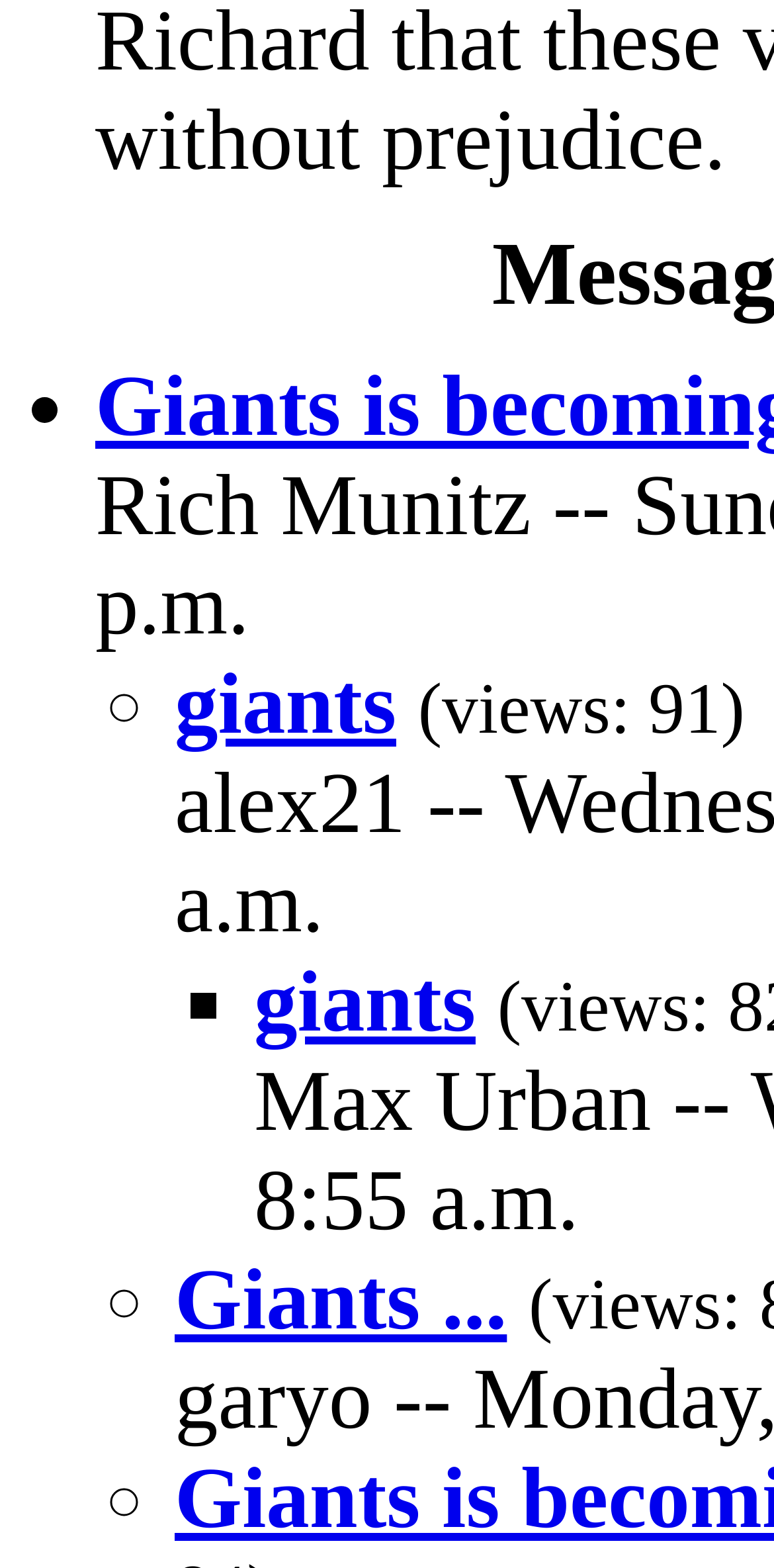Extract the bounding box for the UI element that matches this description: "Giants ...".

[0.226, 0.799, 0.655, 0.86]